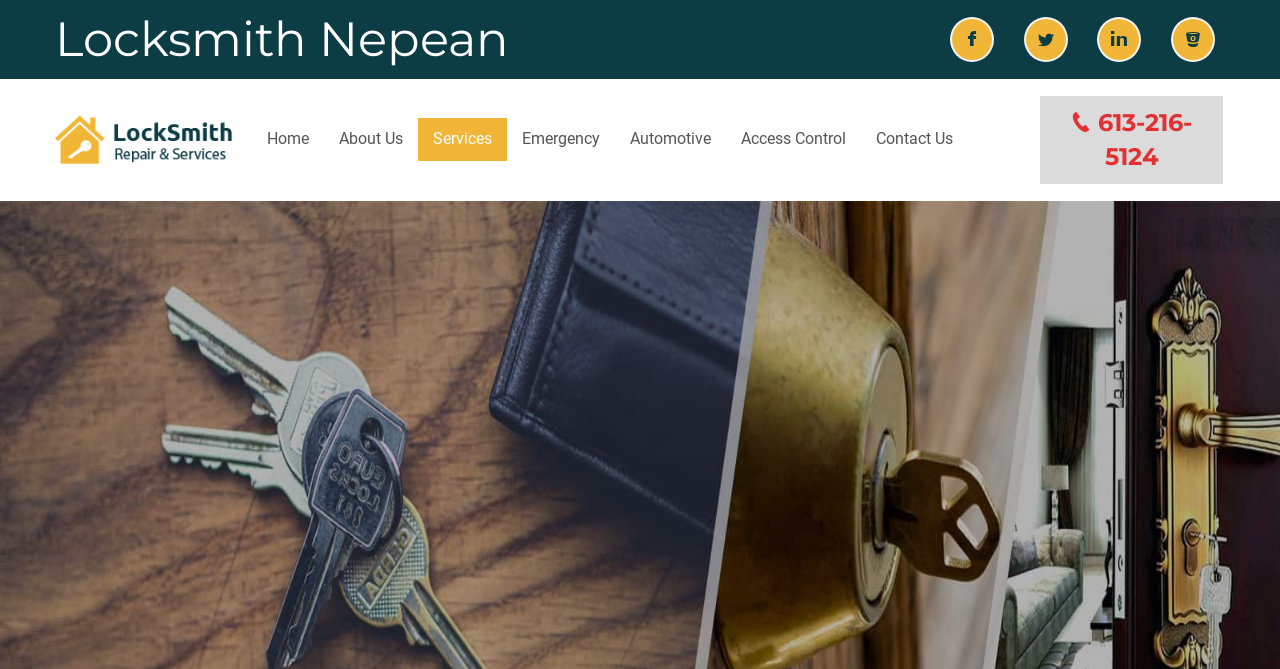Identify the bounding box coordinates of the clickable region required to complete the instruction: "Get emergency locksmith help". The coordinates should be given as four float numbers within the range of 0 and 1, i.e., [left, top, right, bottom].

[0.396, 0.177, 0.48, 0.241]